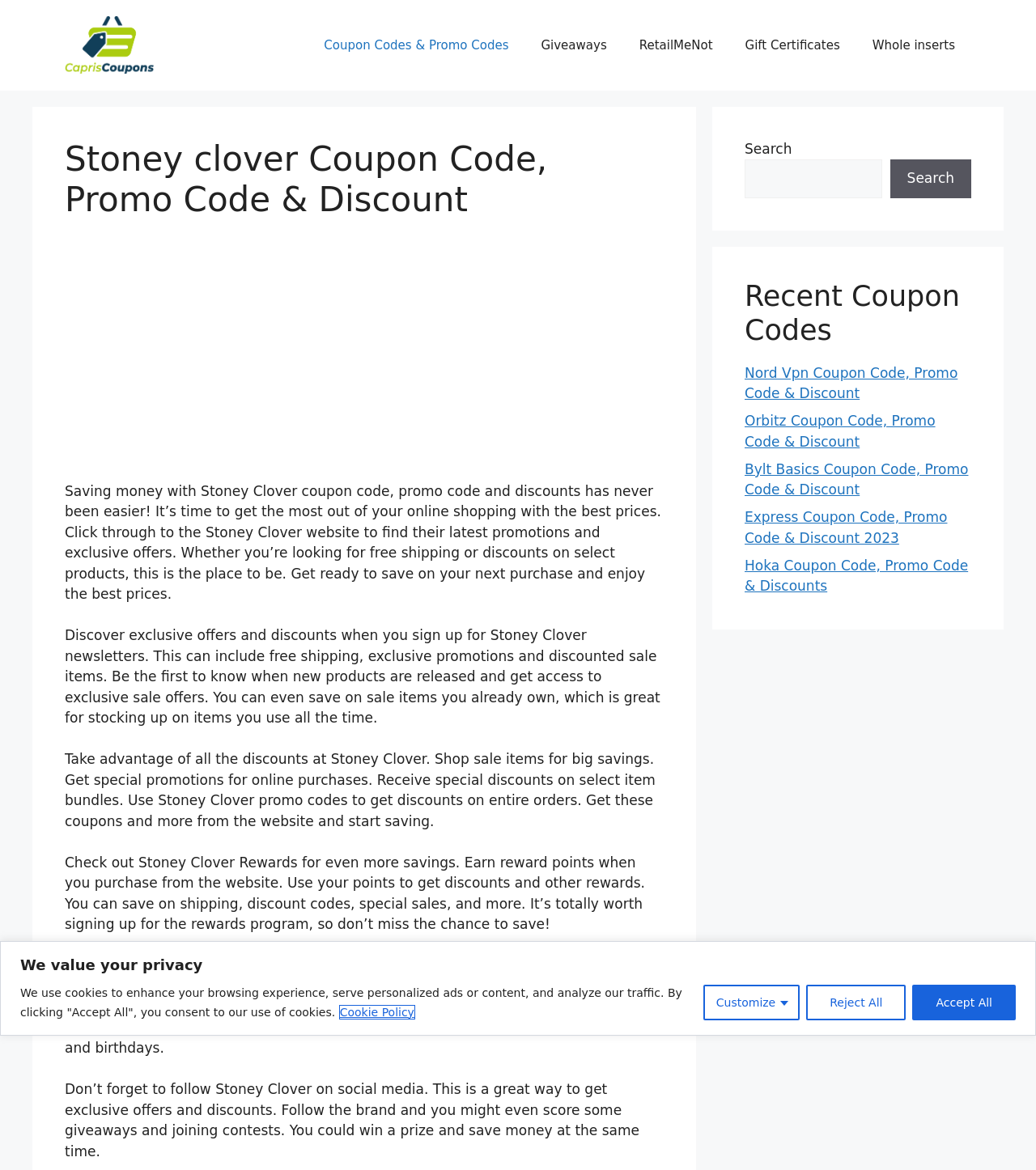Pinpoint the bounding box coordinates of the clickable area needed to execute the instruction: "Visit Stoney Clover website". The coordinates should be specified as four float numbers between 0 and 1, i.e., [left, top, right, bottom].

[0.297, 0.018, 0.507, 0.059]